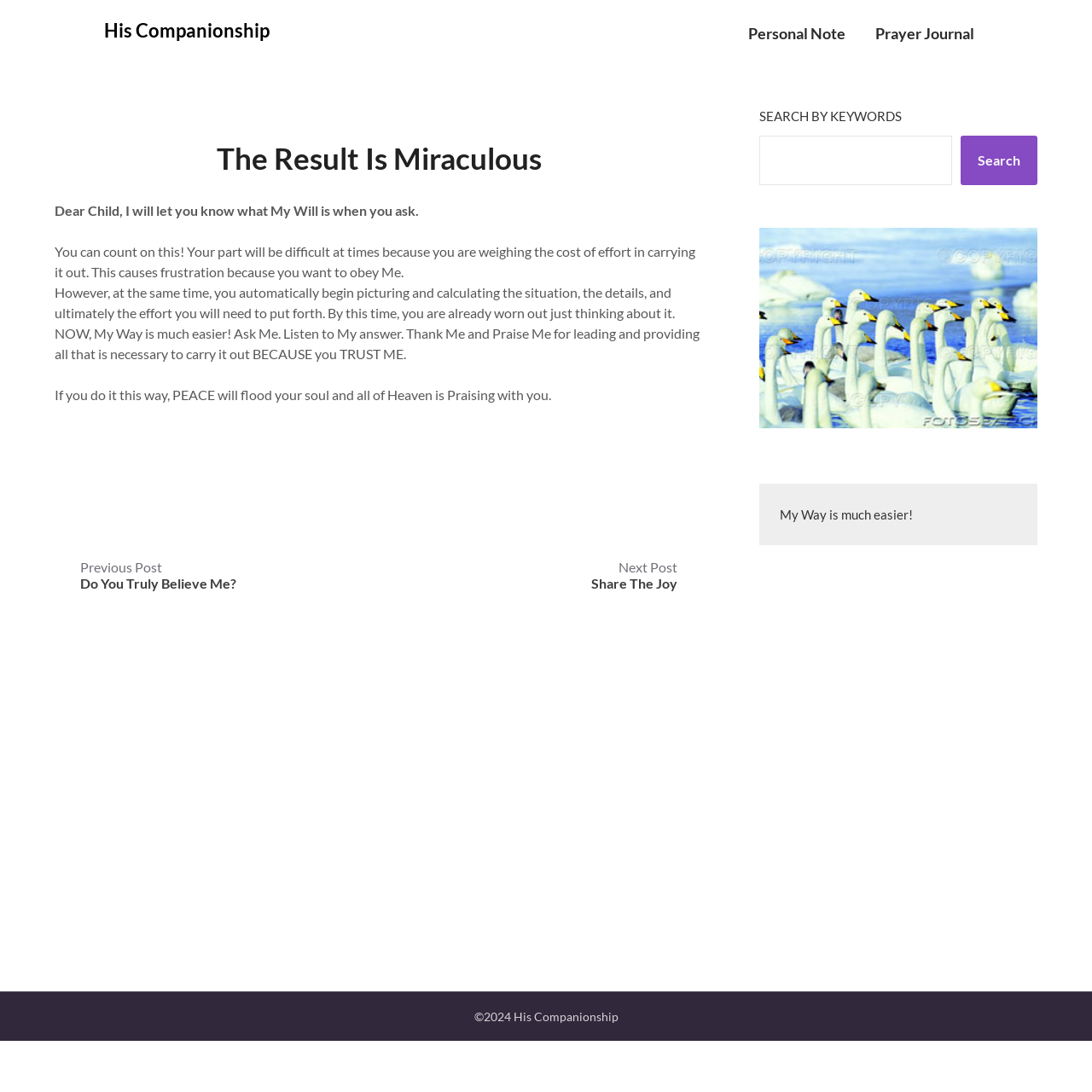Use a single word or phrase to answer the question: 
What is the phrase that is repeated in the article?

My Way is much easier!